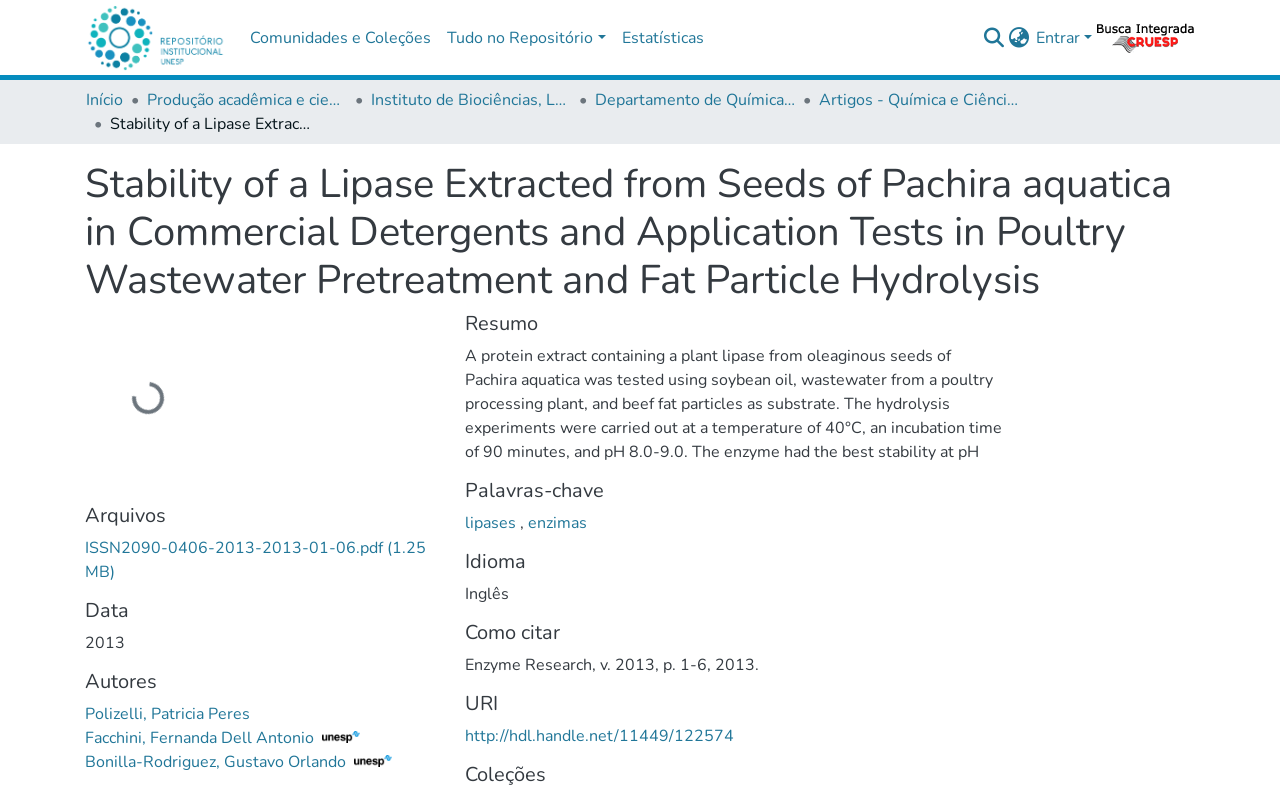Show the bounding box coordinates of the element that should be clicked to complete the task: "View author information".

[0.066, 0.887, 0.195, 0.915]